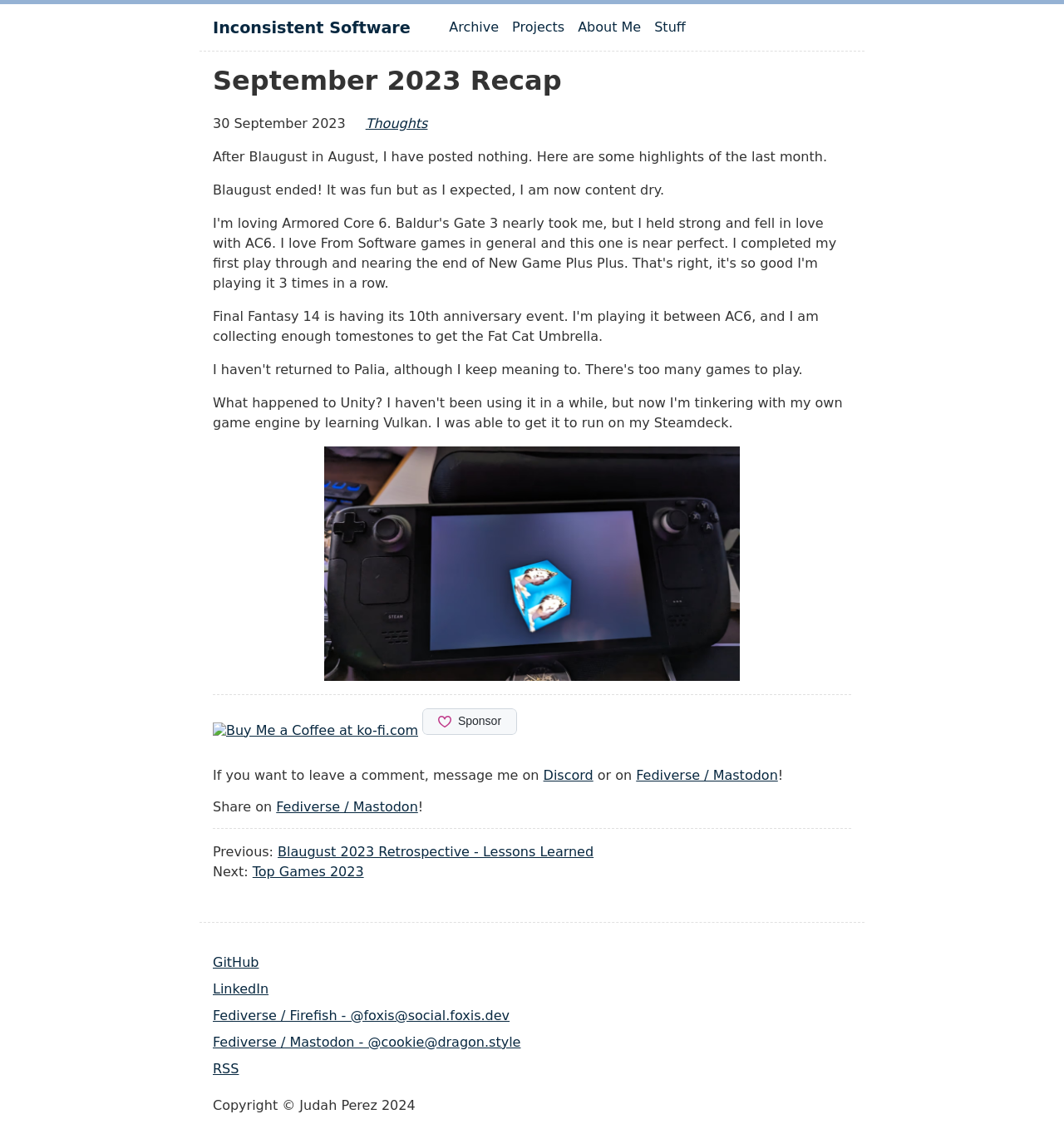Reply to the question with a single word or phrase:
What is the previous blog post title?

Blaugust 2023 Retrospective - Lessons Learned